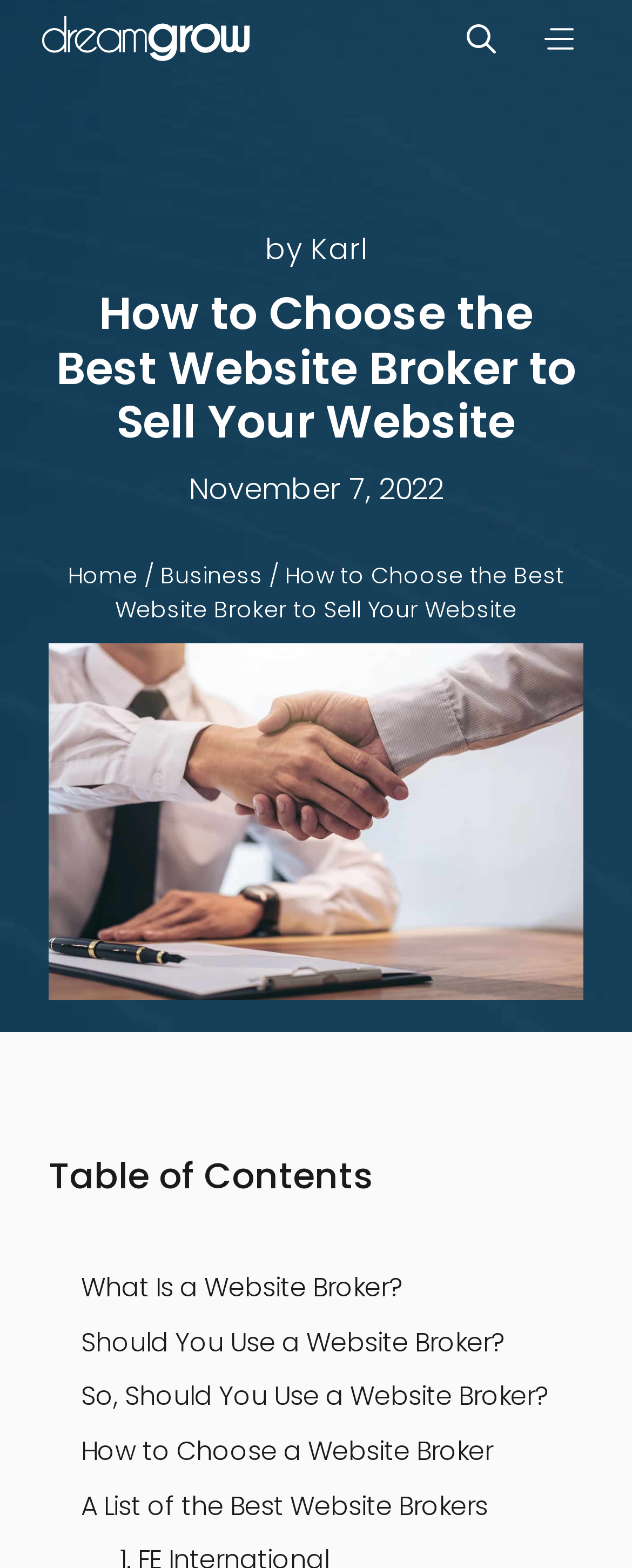What is the topic of the article?
From the details in the image, answer the question comprehensively.

The topic of the article is mentioned in the main heading, which is 'How to Choose the Best Website Broker to Sell Your Website'. This heading is located at the top of the webpage, below the navigation menu.